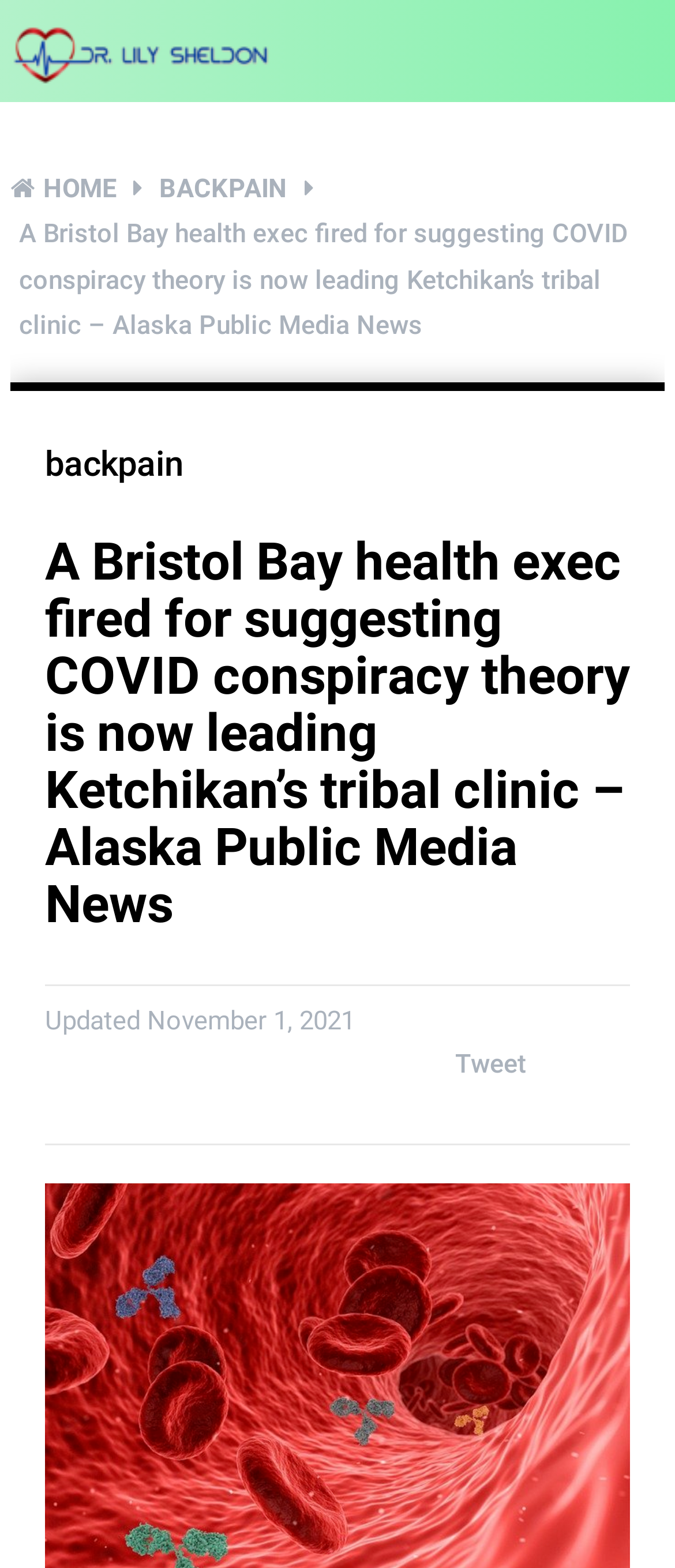Please locate the UI element described by "alt="Dr.Lily Sheldon"" and provide its bounding box coordinates.

[0.015, 0.017, 0.4, 0.054]